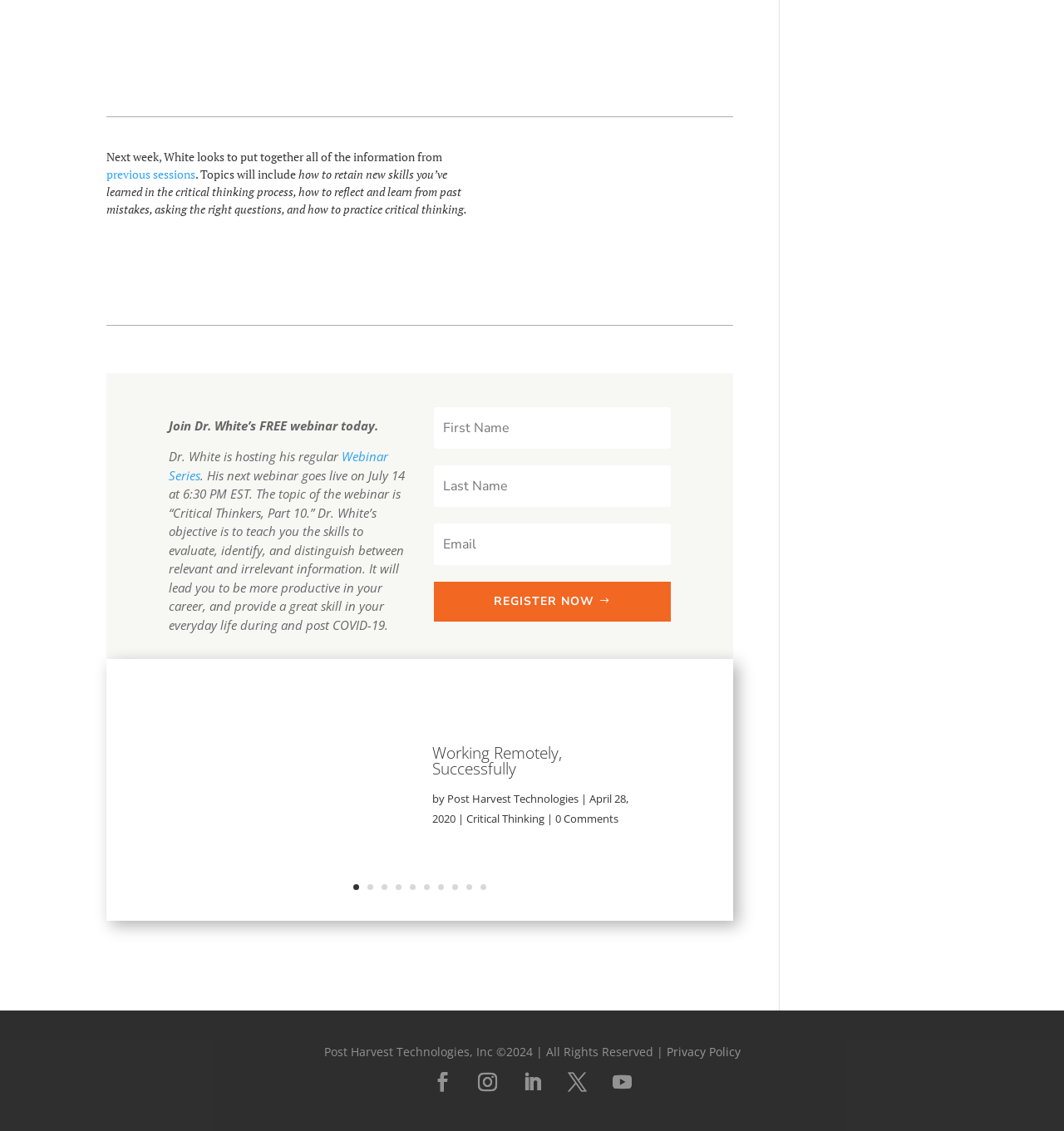What is the title of the article in the 'Working Remotely, Successfully' section?
Please provide a single word or phrase in response based on the screenshot.

Working Remotely, Successfully